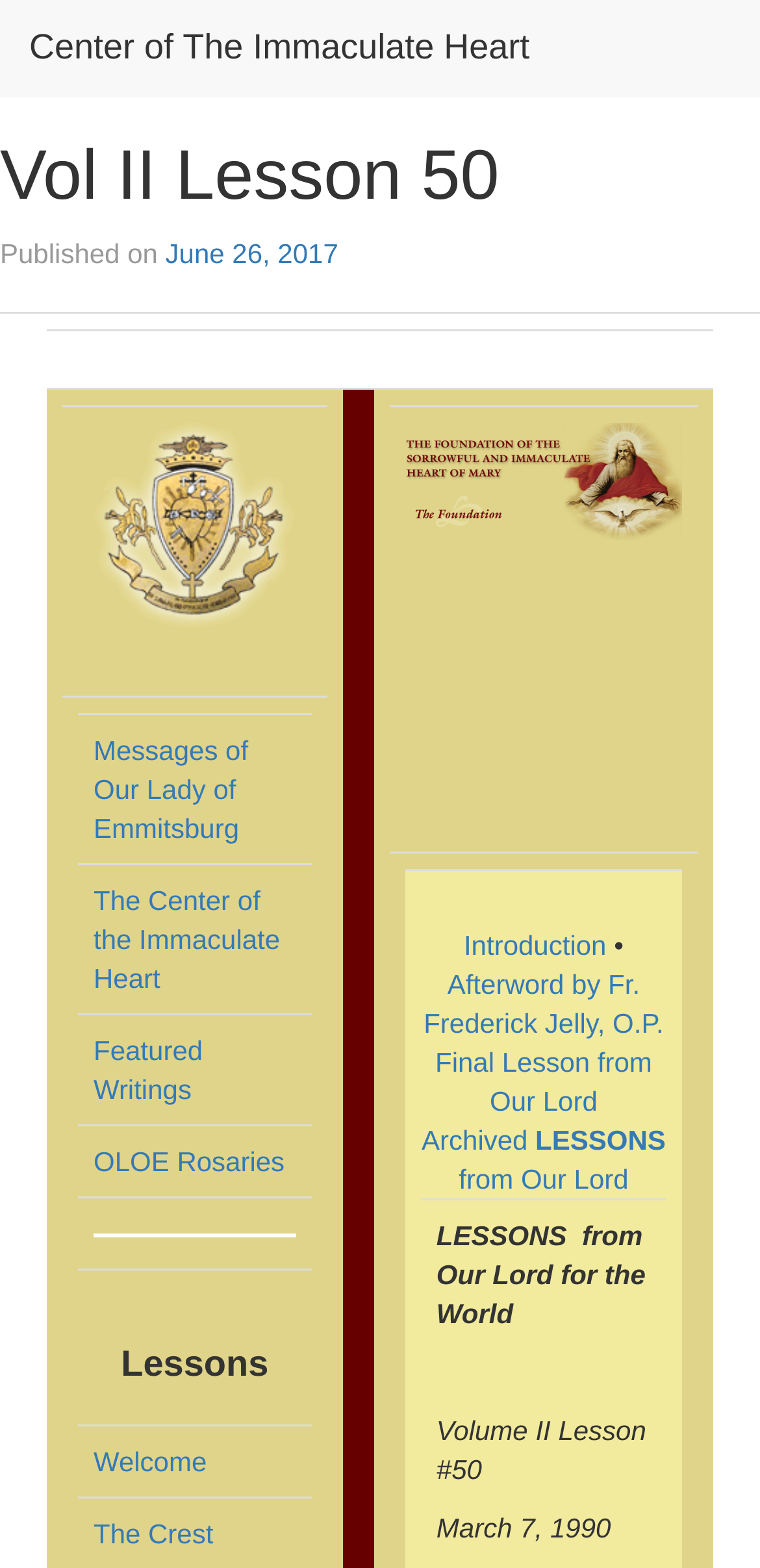Answer the following query with a single word or phrase:
How many rows are there in the grid?

6